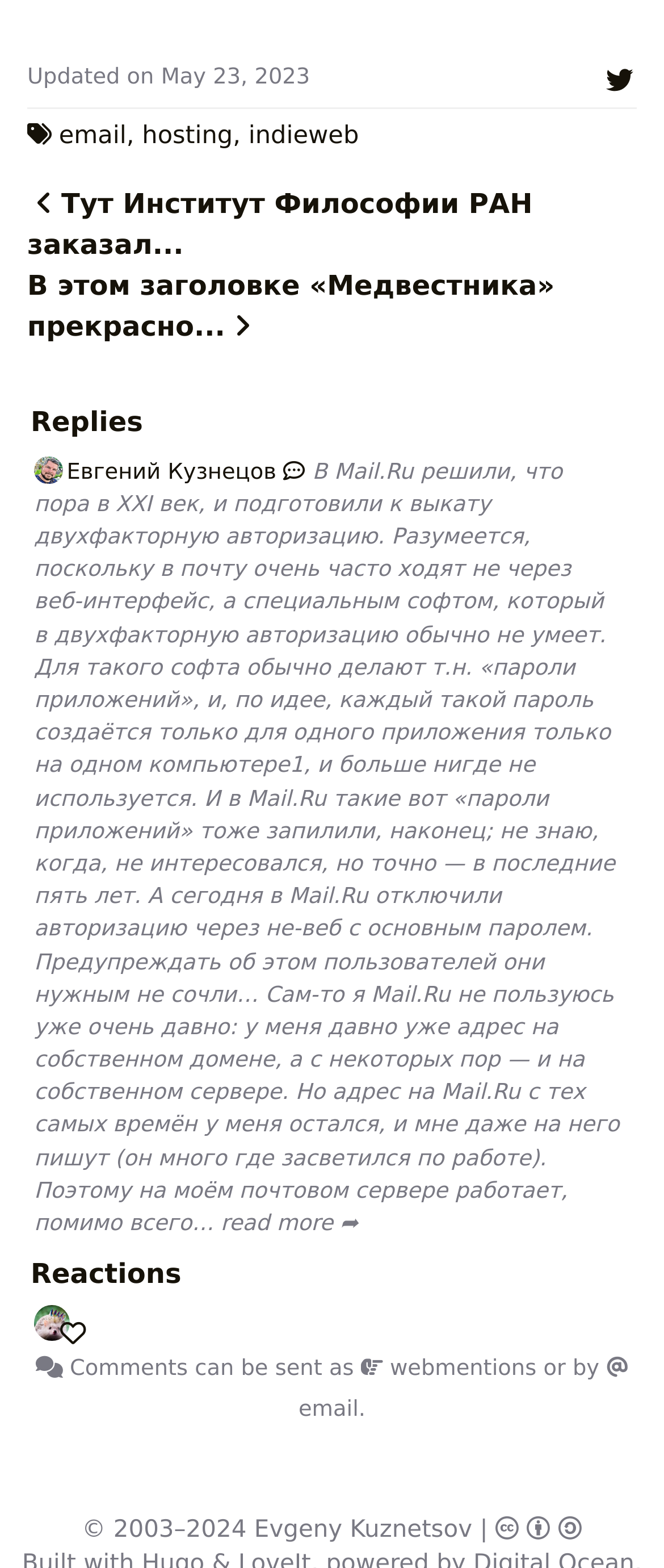Pinpoint the bounding box coordinates of the element you need to click to execute the following instruction: "Read more about Mail.Ru's two-factor authorization". The bounding box should be represented by four float numbers between 0 and 1, in the format [left, top, right, bottom].

[0.051, 0.293, 0.933, 0.789]